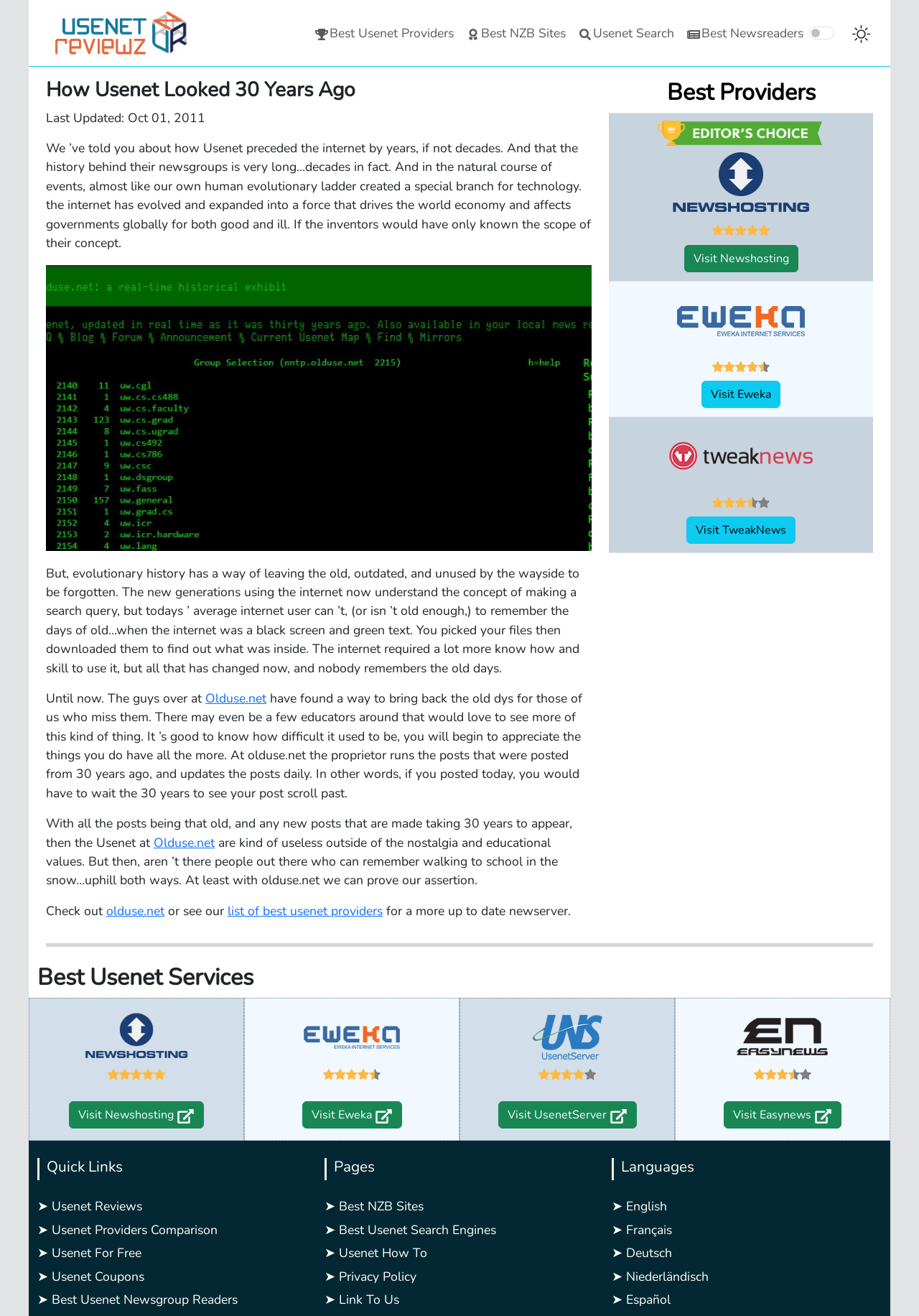What is the name of the favorite Usenet provider?
Please provide a comprehensive answer based on the contents of the image.

I found the text 'Our Favorite Provider' in the table with the heading 'Best Providers' and noticed that it is associated with the link 'Newshosting', indicating that it is the favorite Usenet provider.